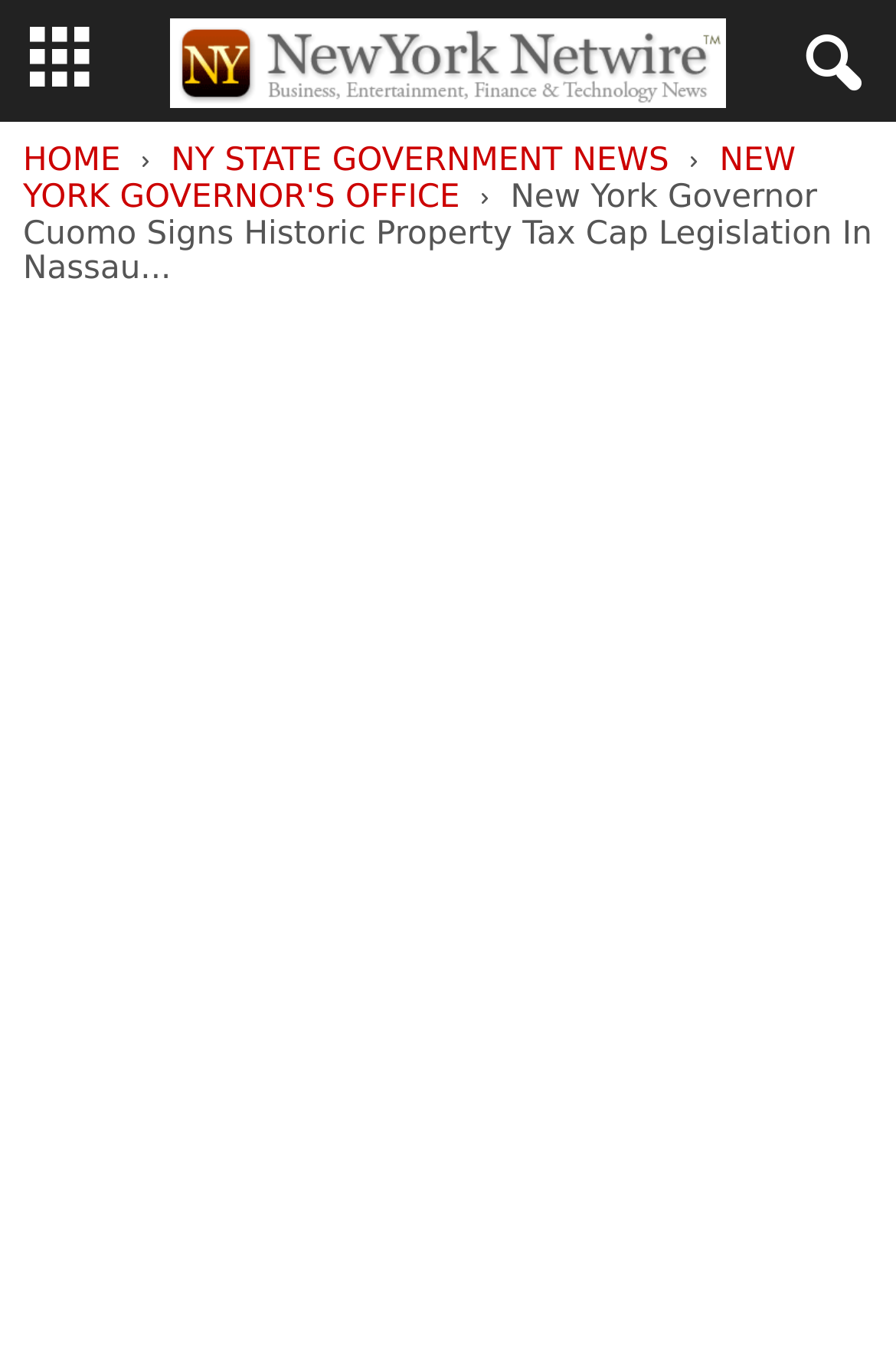Please provide a brief answer to the following inquiry using a single word or phrase:
What is the location where the governor signed the legislation?

Nassau County